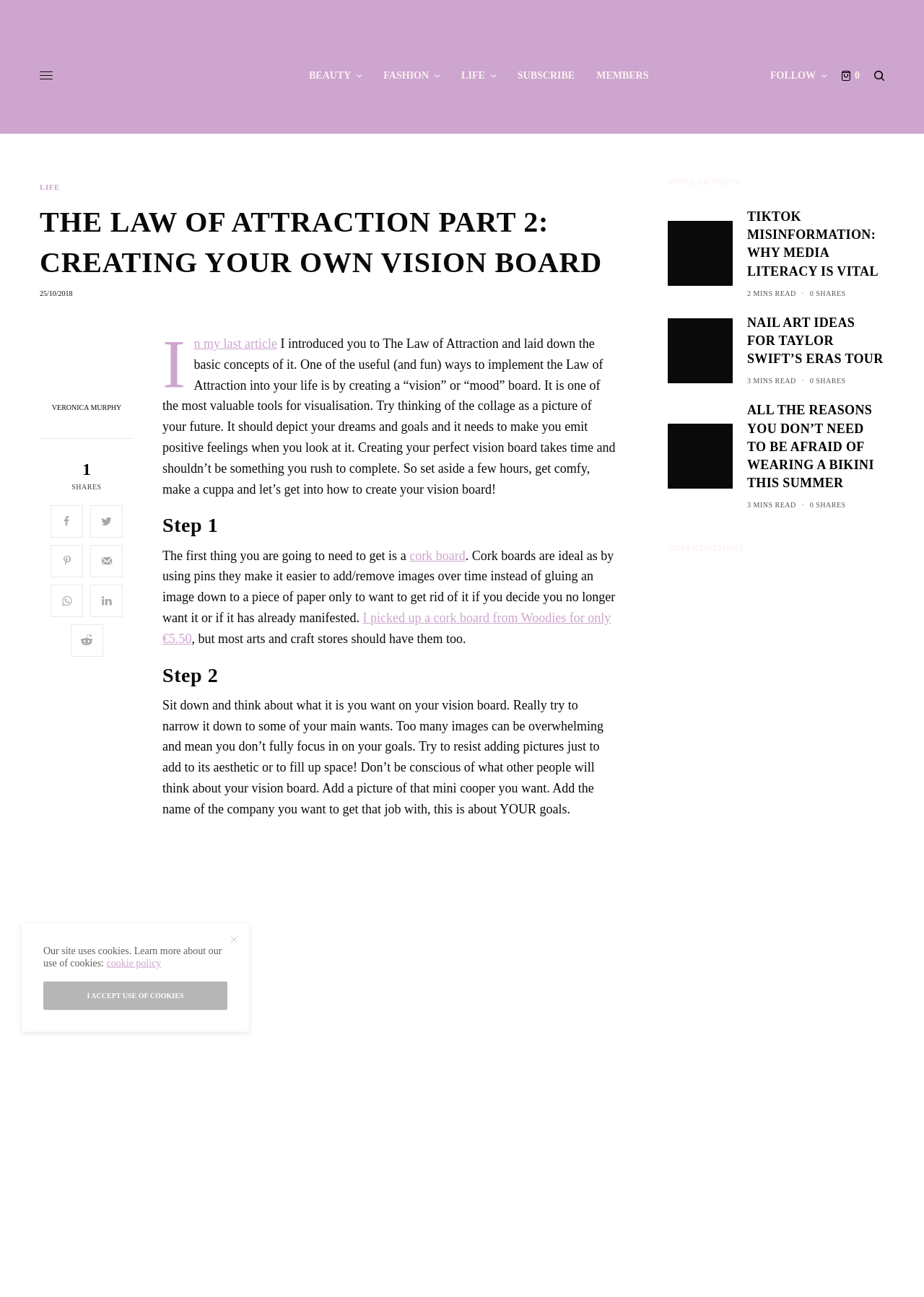Identify the bounding box coordinates of the element to click to follow this instruction: 'Click on the 'cork board' link'. Ensure the coordinates are four float values between 0 and 1, provided as [left, top, right, bottom].

[0.443, 0.423, 0.504, 0.434]